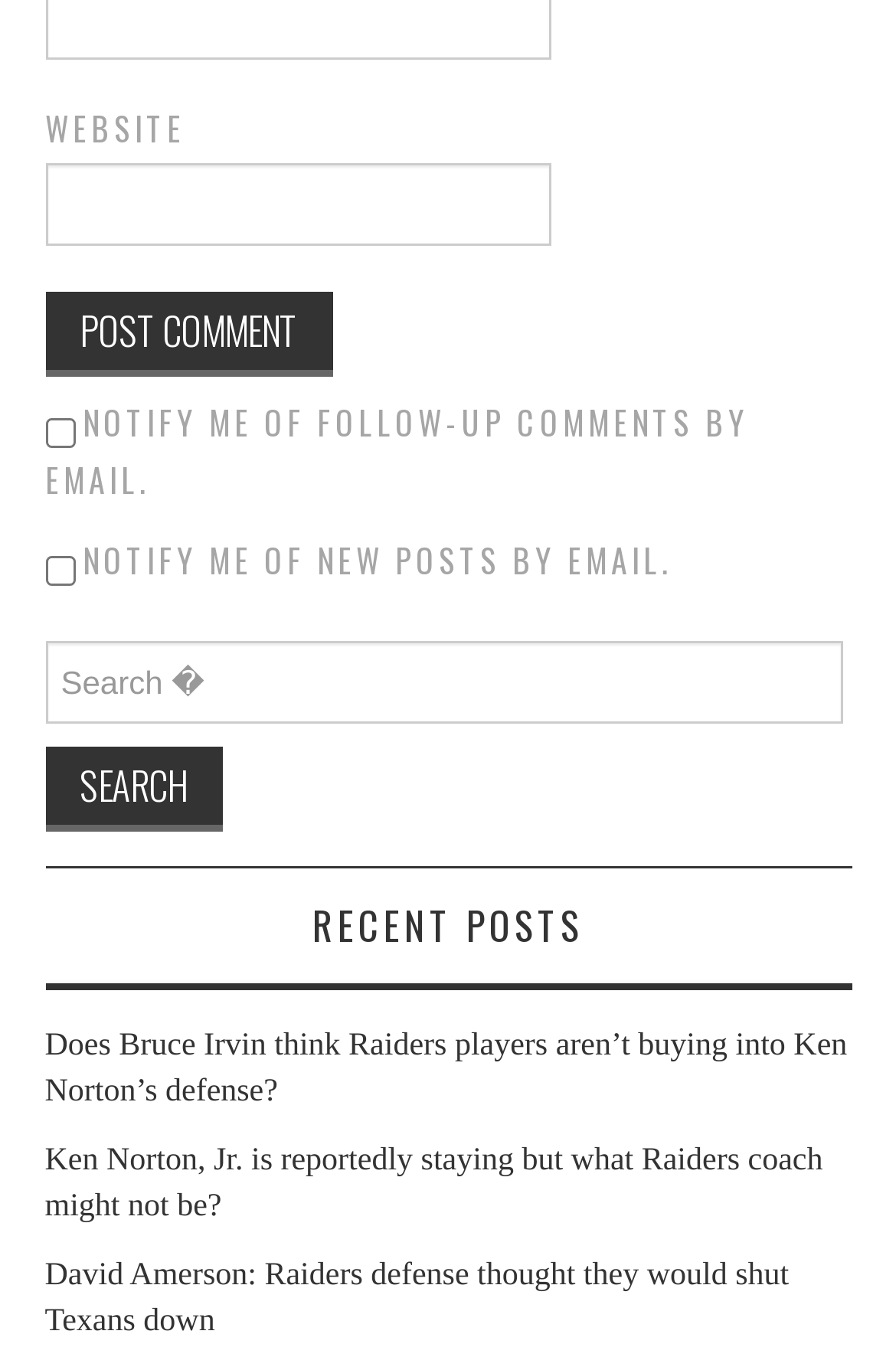Locate the bounding box coordinates of the UI element described by: "parent_node: Search for: value="Search"". The bounding box coordinates should consist of four float numbers between 0 and 1, i.e., [left, top, right, bottom].

[0.05, 0.55, 0.247, 0.613]